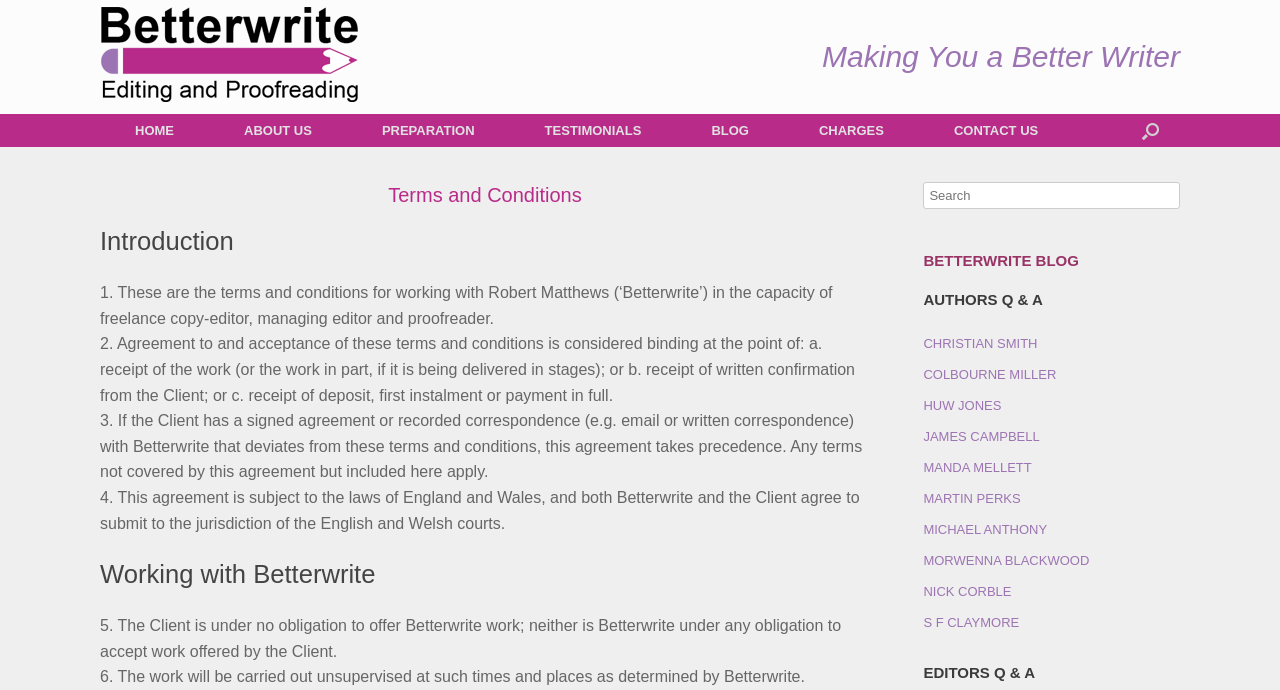How many links are there in the navigation menu?
Analyze the image and deliver a detailed answer to the question.

The navigation menu is located at the top of the webpage and contains links to different sections of the website. By counting the links, we can see that there are 8 links in total, namely 'HOME', 'ABOUT US', 'PREPARATION', 'TESTIMONIALS', 'BLOG', 'CHARGES', and 'CONTACT US'.